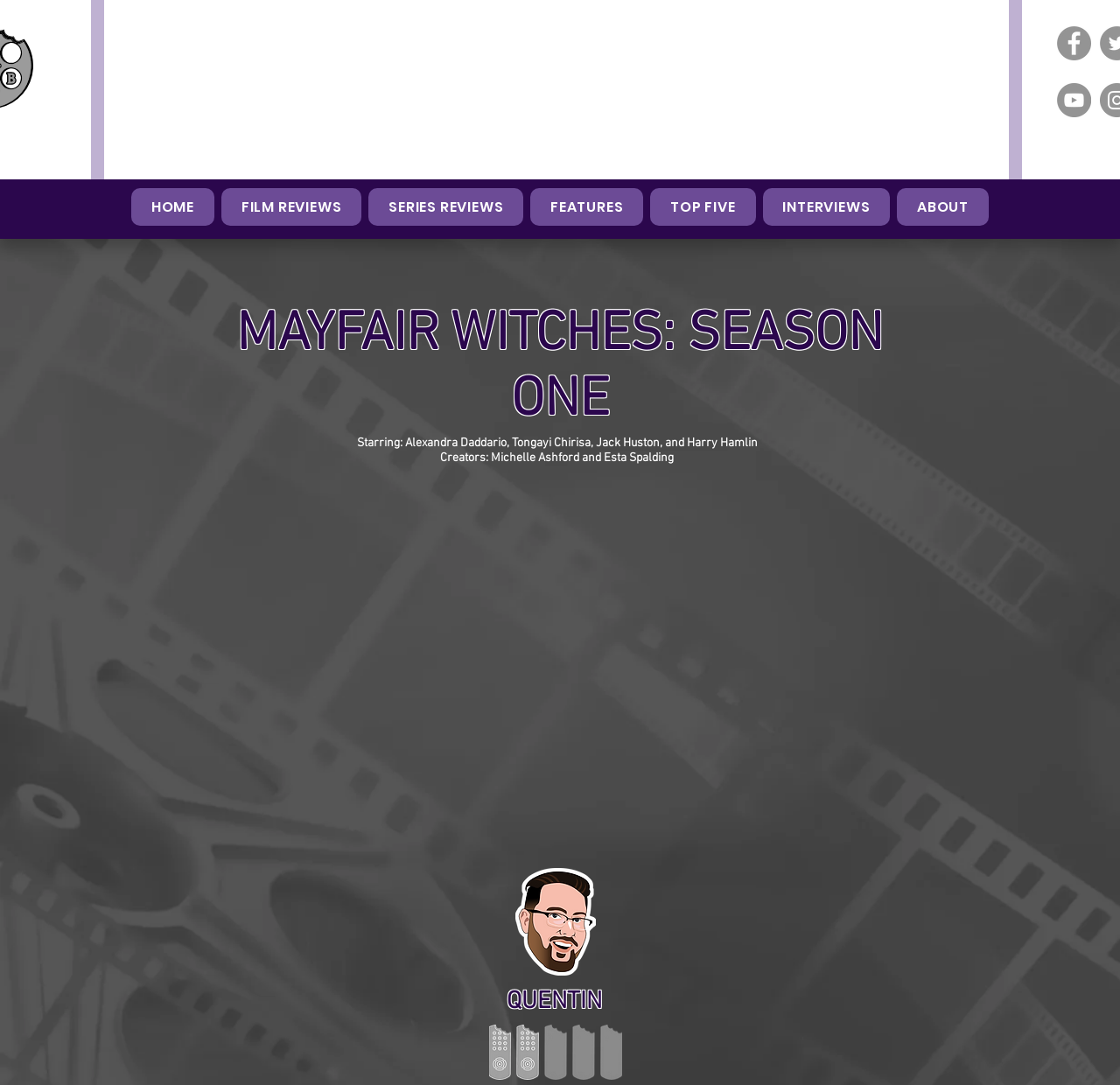Respond to the question below with a single word or phrase:
Who are the creators of the TV series?

Michelle Ashford and Esta Spalding